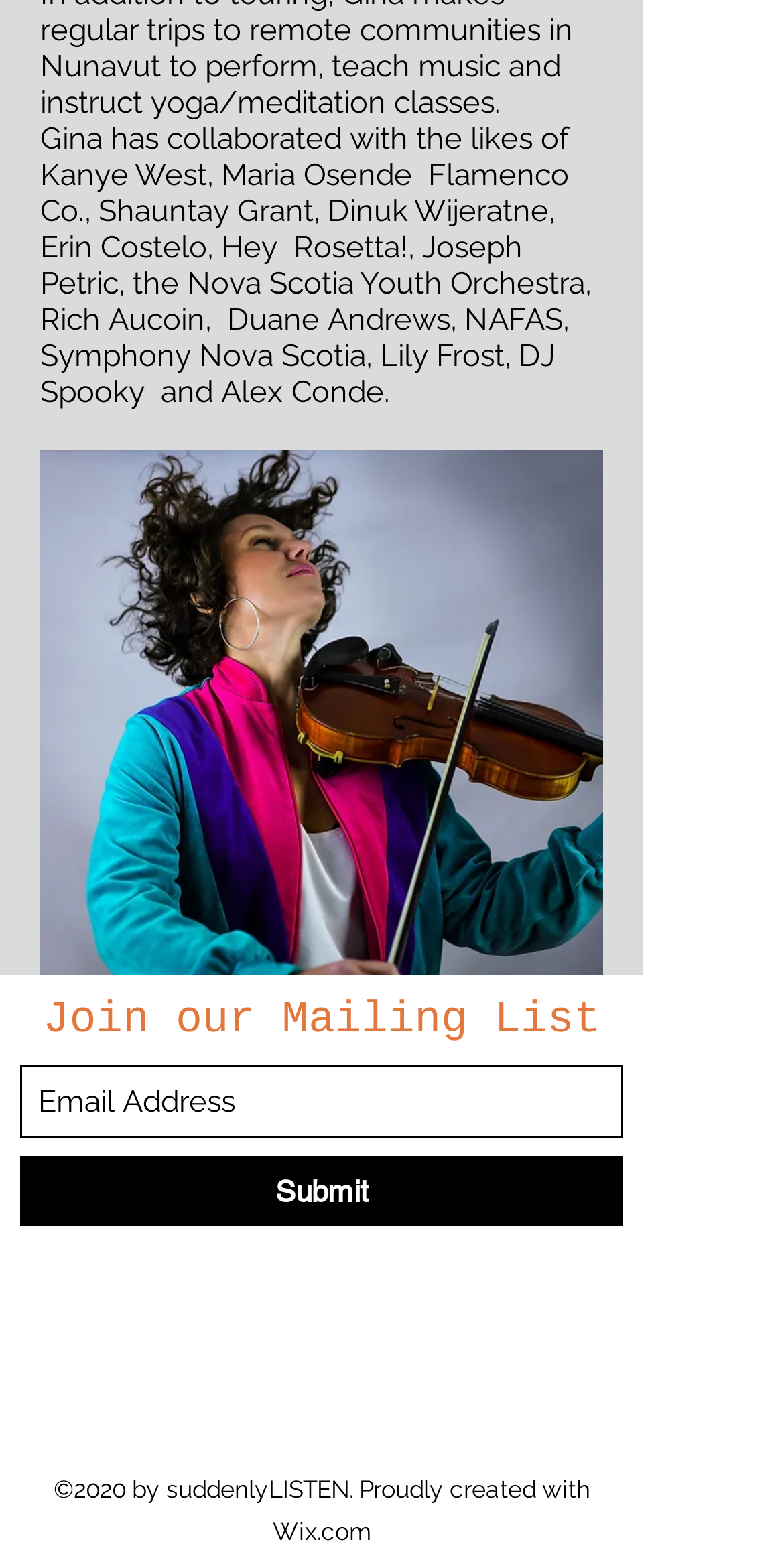What social media platforms are available?
From the image, respond with a single word or phrase.

Facebook, Instagram, Twitter